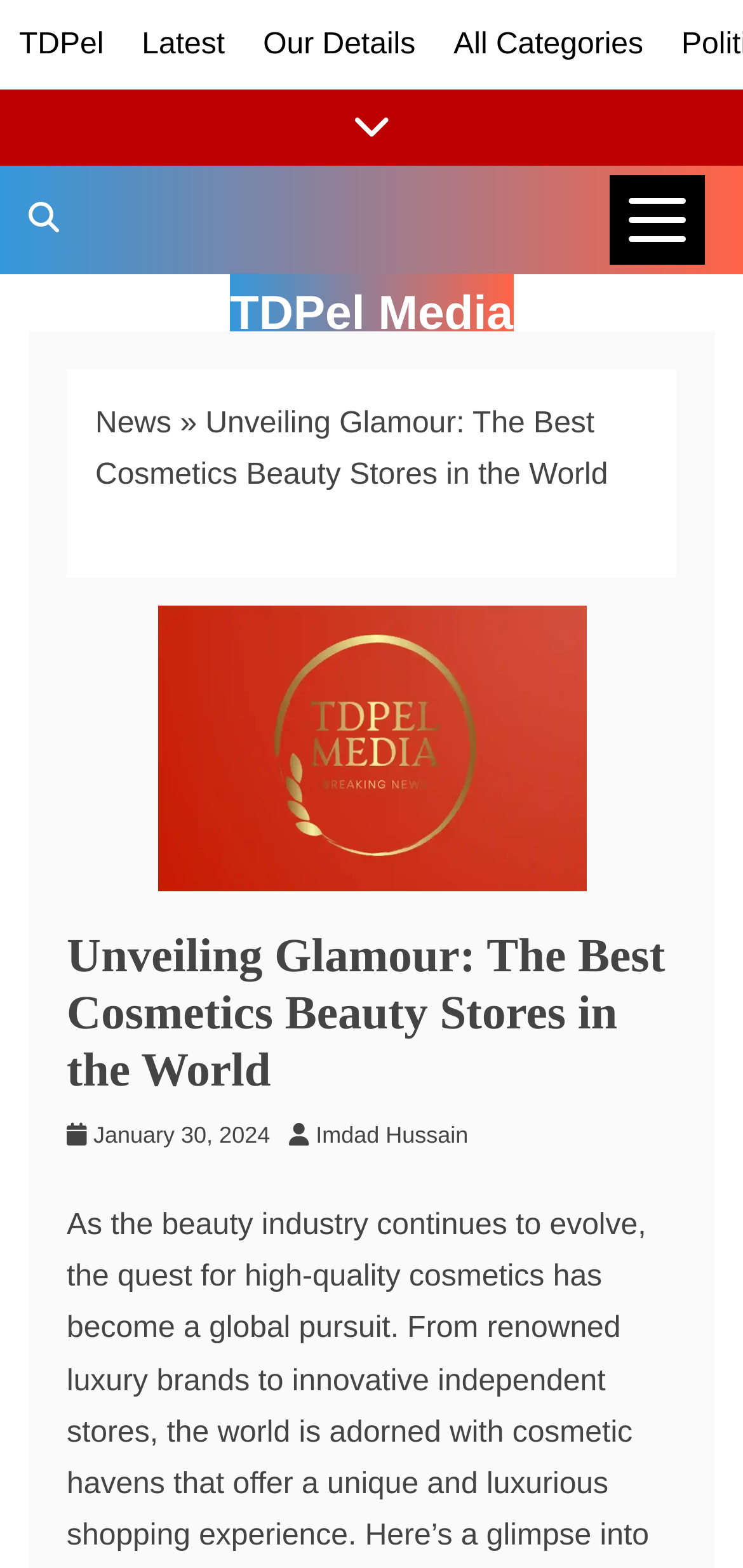Identify and extract the main heading of the webpage.

Unveiling Glamour: The Best Cosmetics Beauty Stores in the World